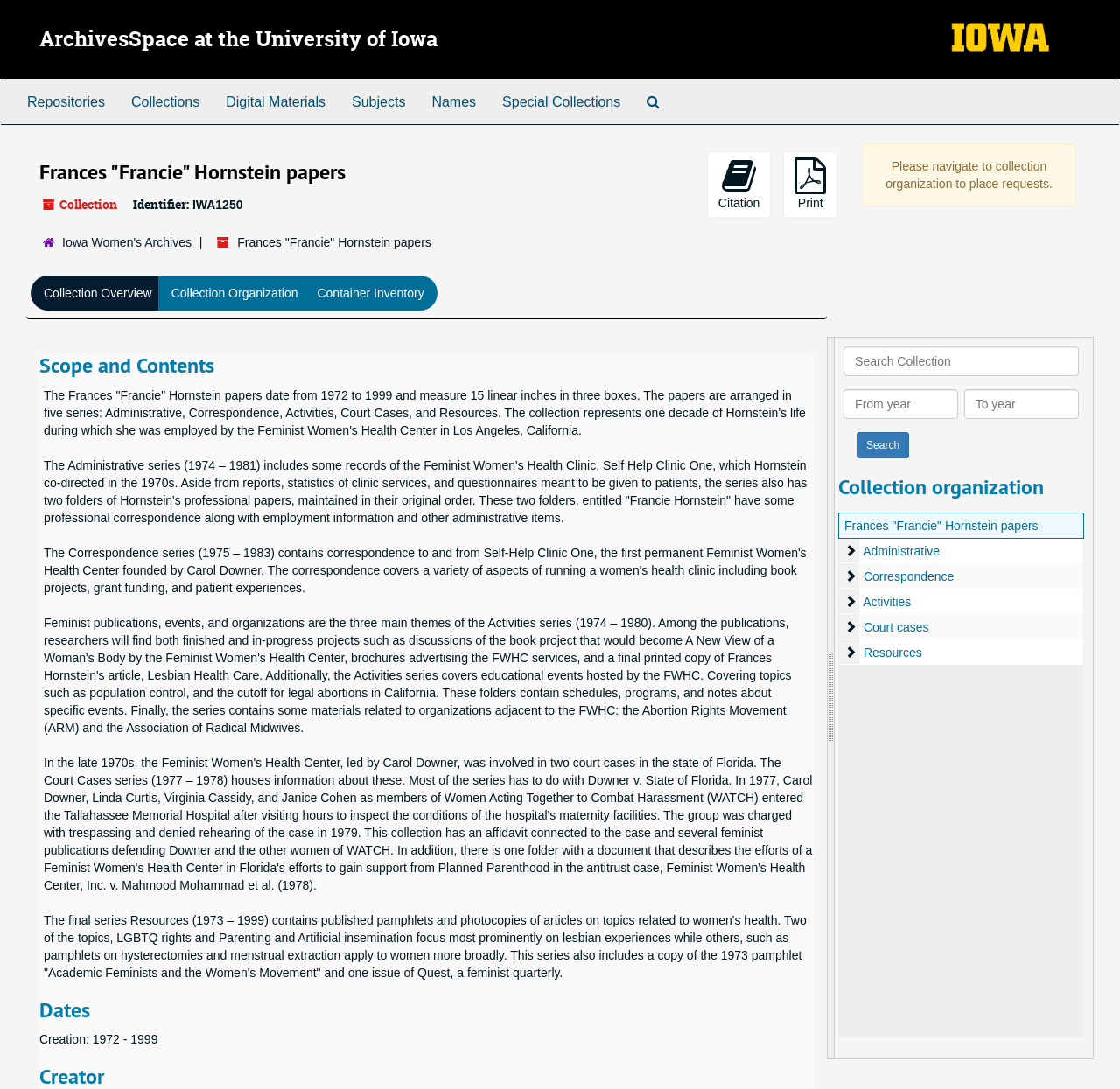Kindly determine the bounding box coordinates for the clickable area to achieve the given instruction: "Search the collection".

[0.753, 0.318, 0.963, 0.346]